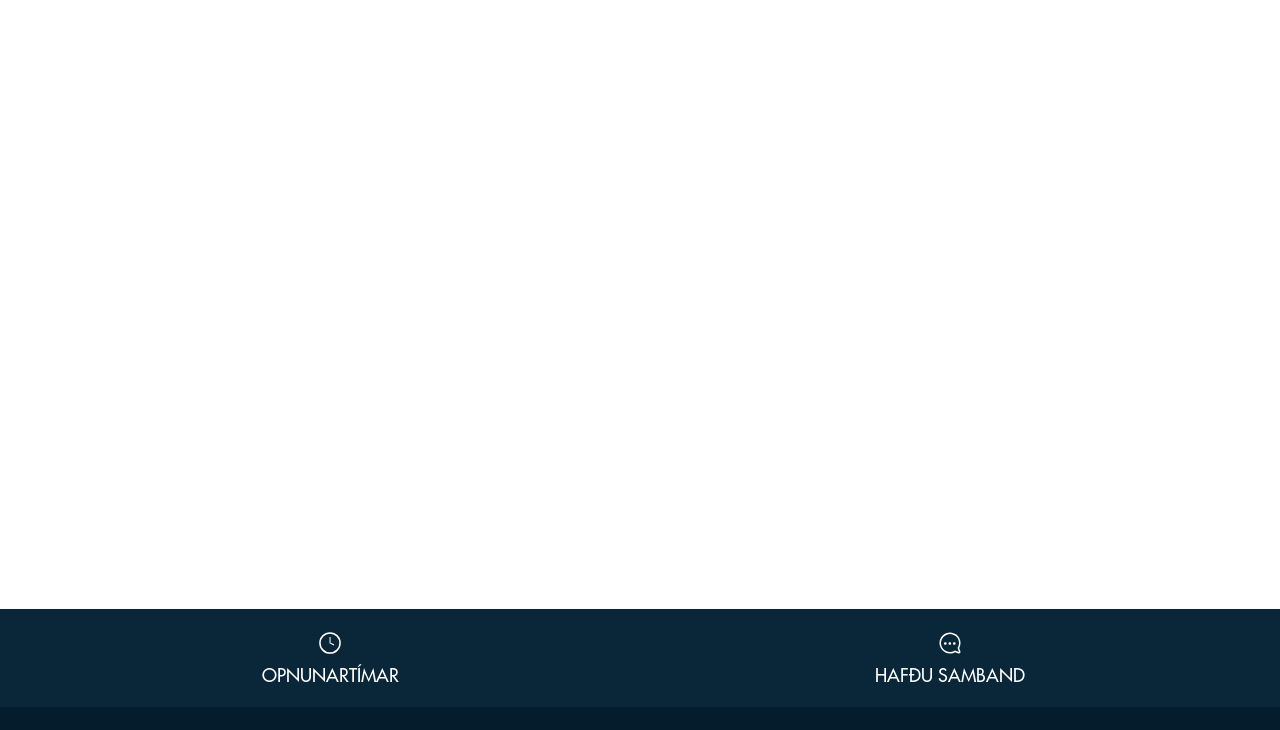Are there any headings on the webpage?
Please look at the screenshot and answer in one word or a short phrase.

Yes